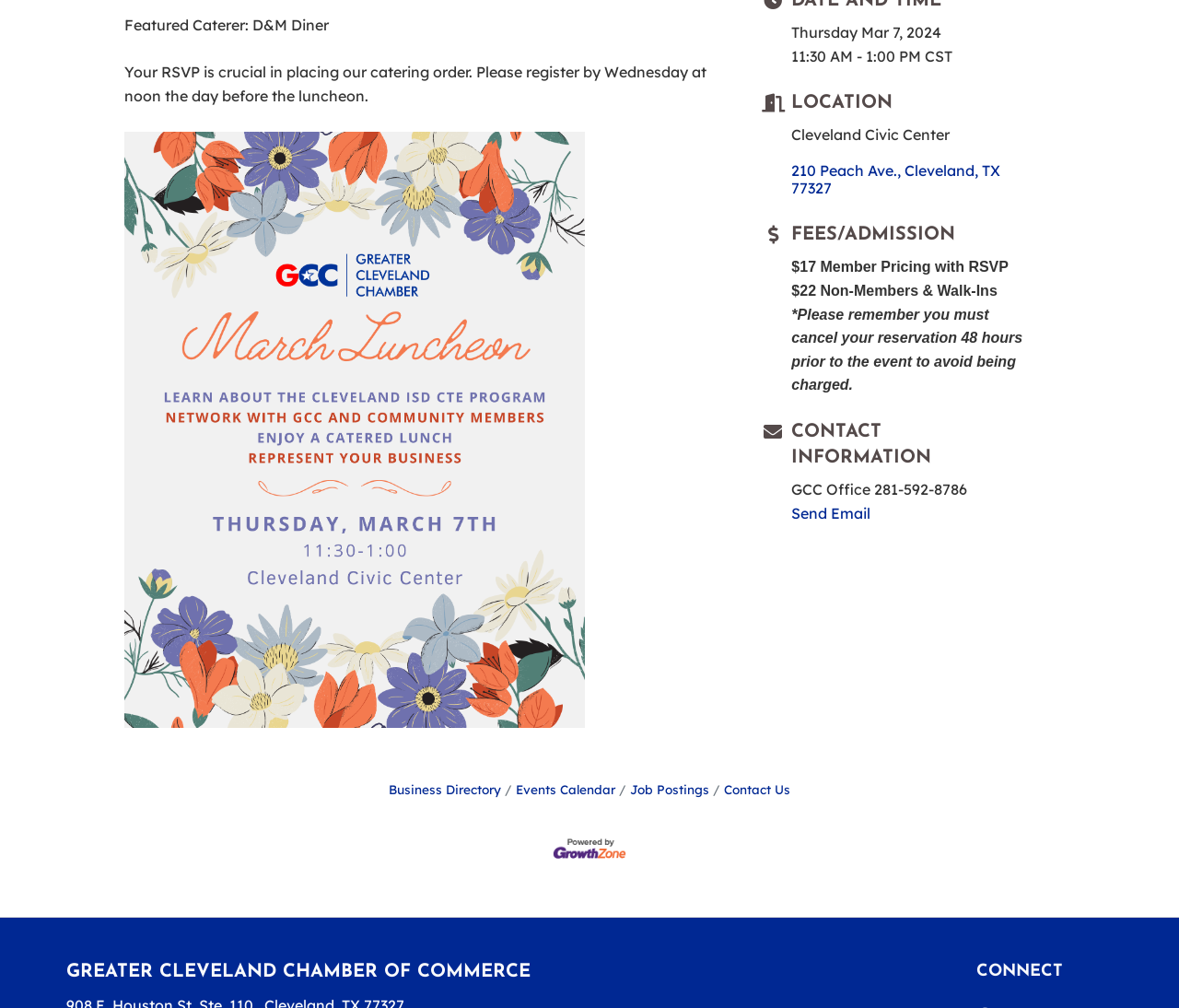Provide the bounding box coordinates of the HTML element this sentence describes: "alt="GrowthZone - Membership Management Software"". The bounding box coordinates consist of four float numbers between 0 and 1, i.e., [left, top, right, bottom].

[0.469, 0.832, 0.531, 0.85]